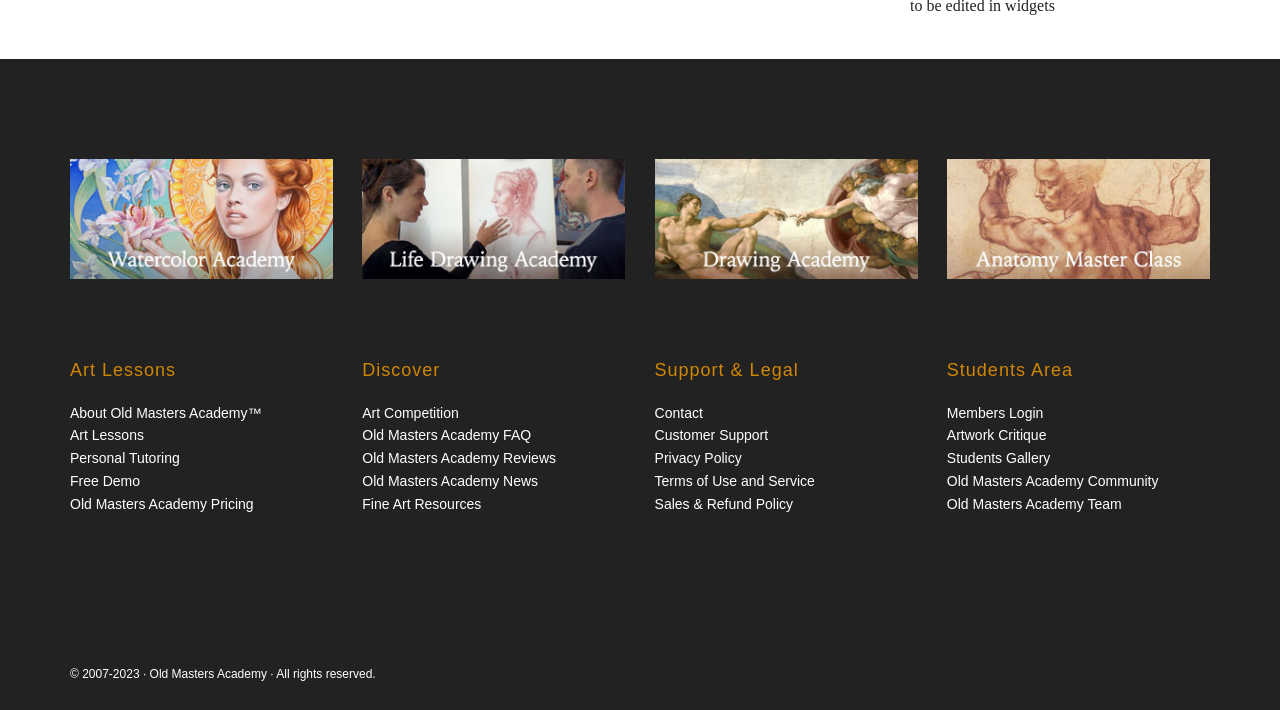What is the purpose of the 'Free Demo' link? Examine the screenshot and reply using just one word or a brief phrase.

To access a free demo